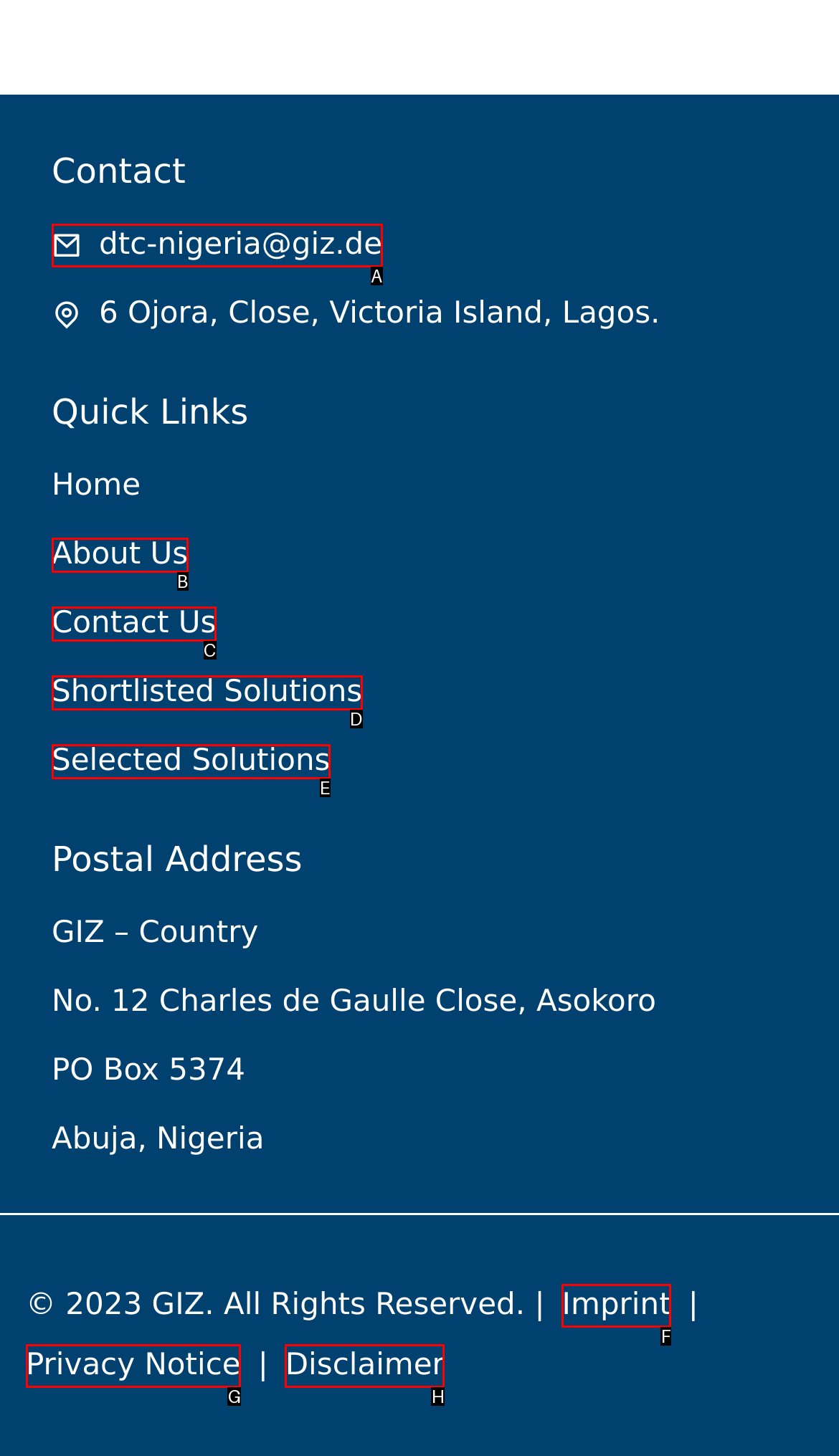Point out the HTML element that matches the following description: Imprint
Answer with the letter from the provided choices.

F